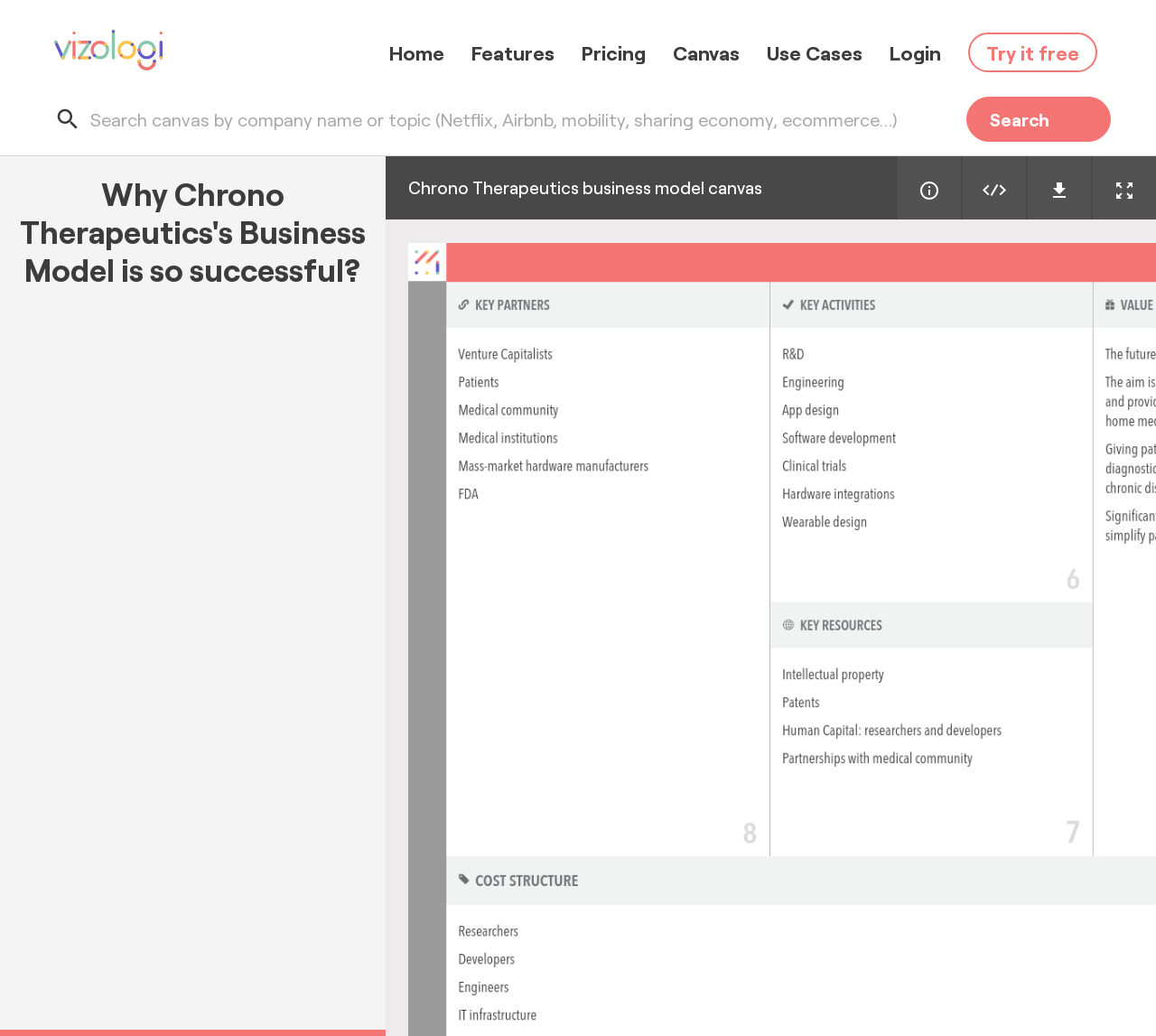Provide the bounding box coordinates of the HTML element described by the text: "Use Cases".

[0.663, 0.031, 0.746, 0.053]